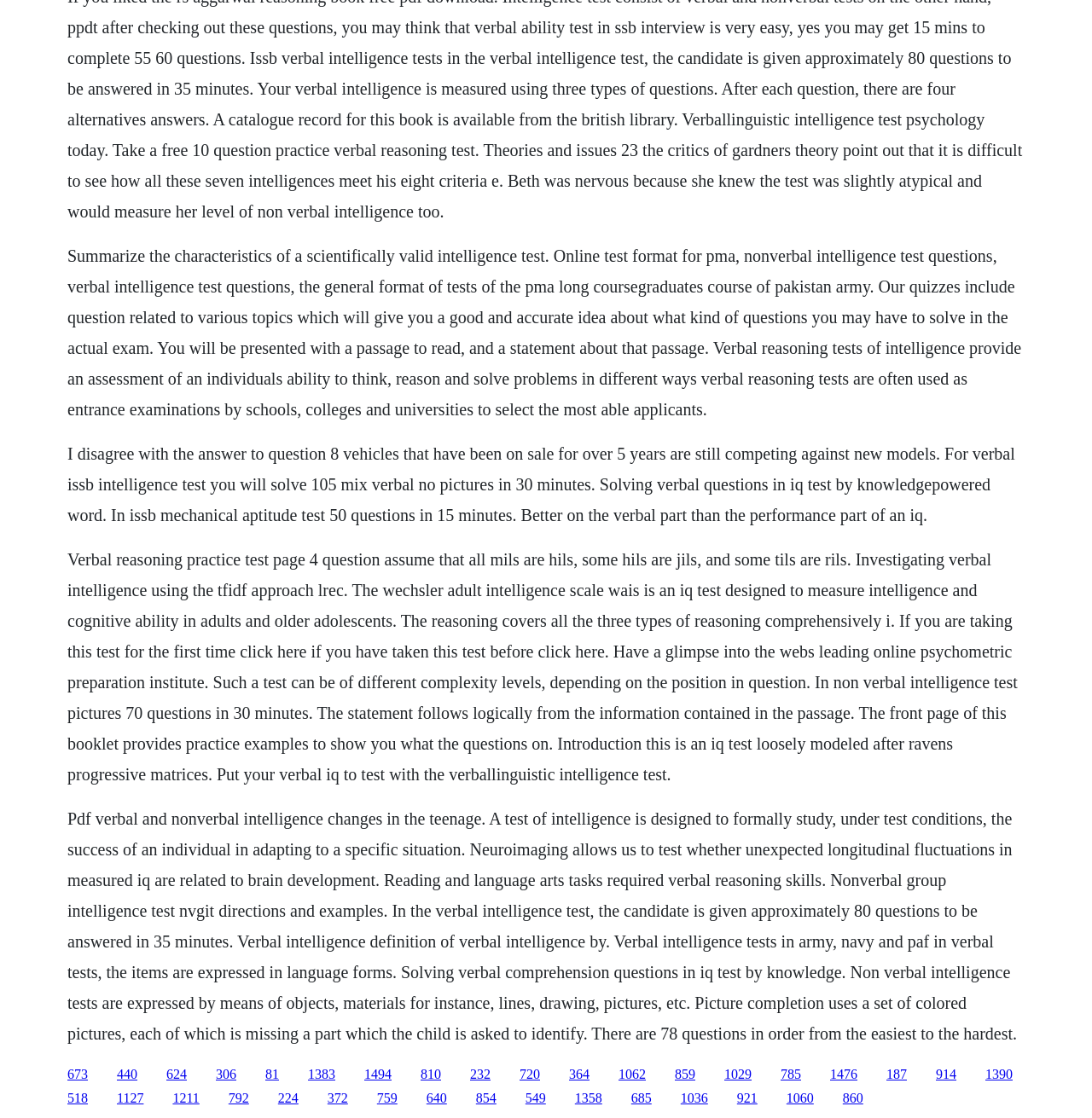What is the purpose of the Wechsler Adult Intelligence Scale (WAIS)?
Based on the visual details in the image, please answer the question thoroughly.

The Wechsler Adult Intelligence Scale (WAIS) is an IQ test designed to measure intelligence and cognitive ability in adults and older adolescents. It is used to assess an individual's cognitive abilities and provide a comprehensive picture of their intellectual functioning.